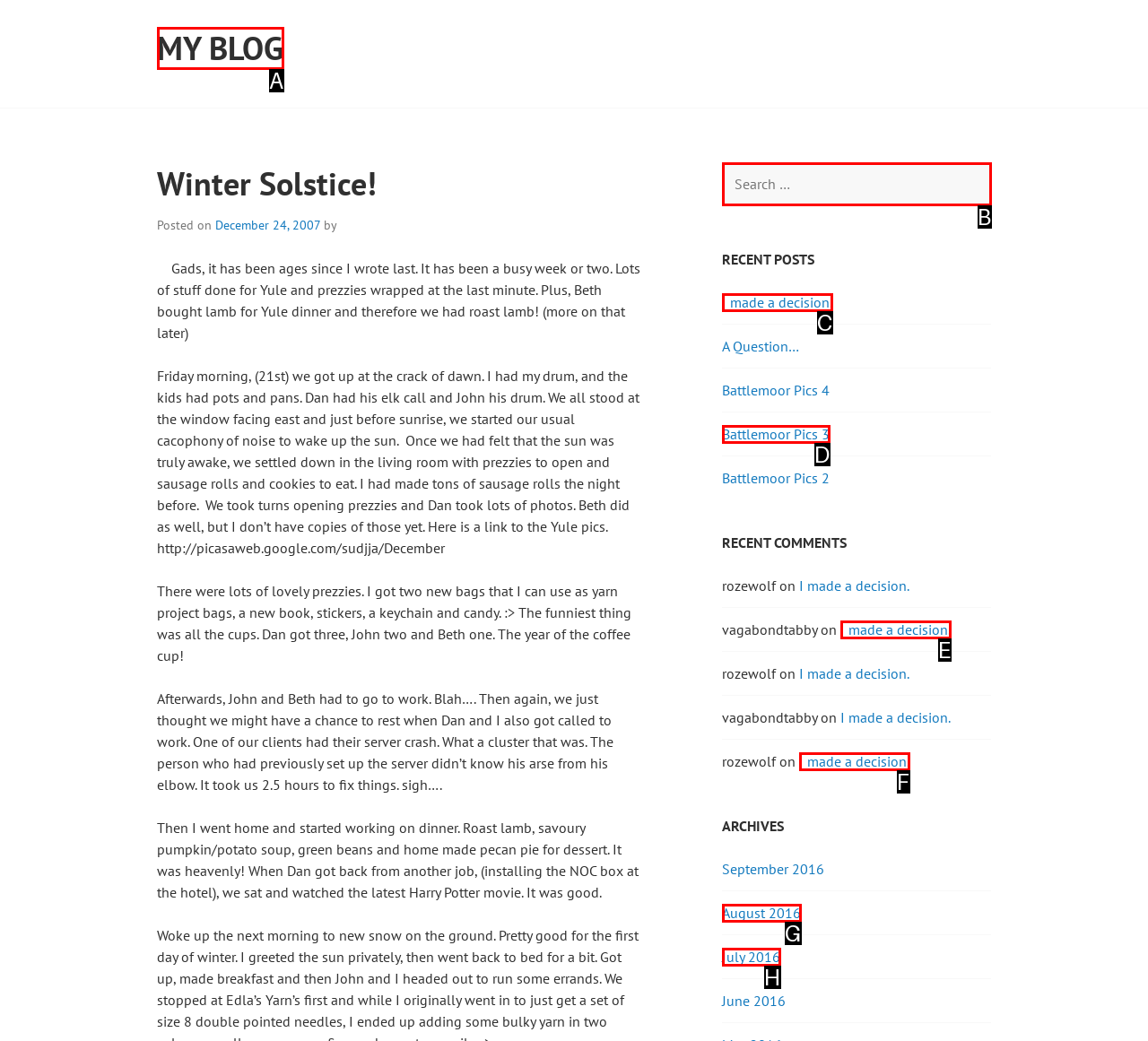Which lettered option should be clicked to perform the following task: Click on the 'I made a decision.' link
Respond with the letter of the appropriate option.

C